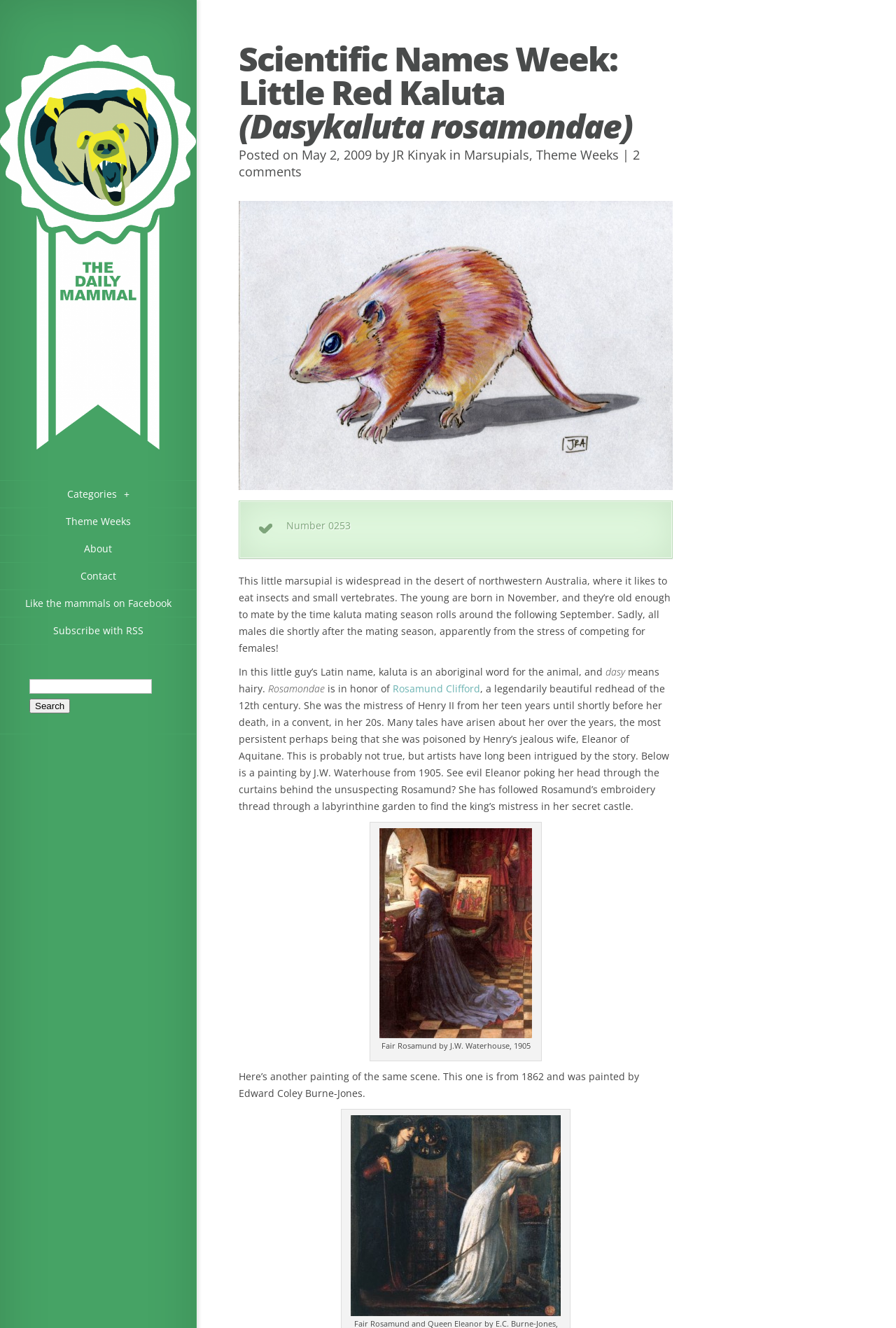What is the name of the king whose mistress was Rosamund Clifford?
Answer the question using a single word or phrase, according to the image.

Henry II